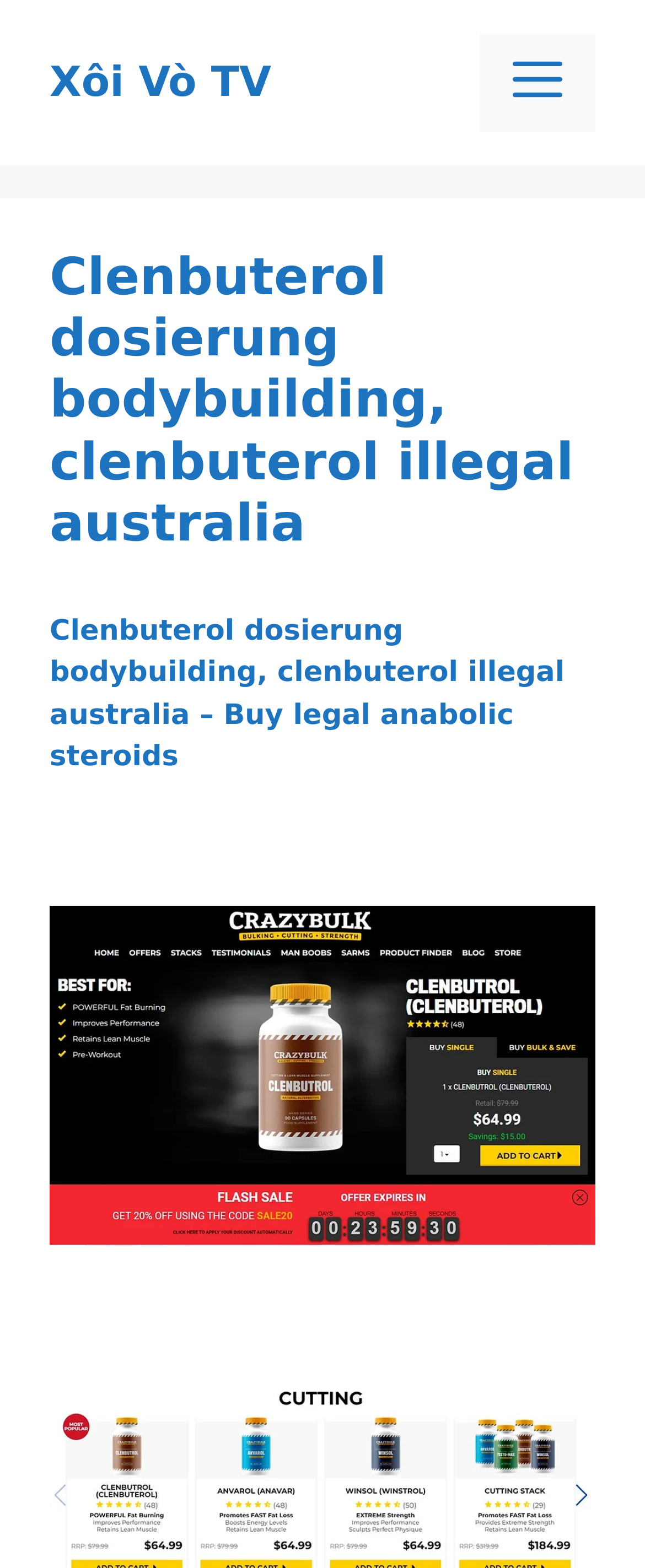Please extract the webpage's main title and generate its text content.

Clenbuterol dosierung bodybuilding, clenbuterol illegal australia